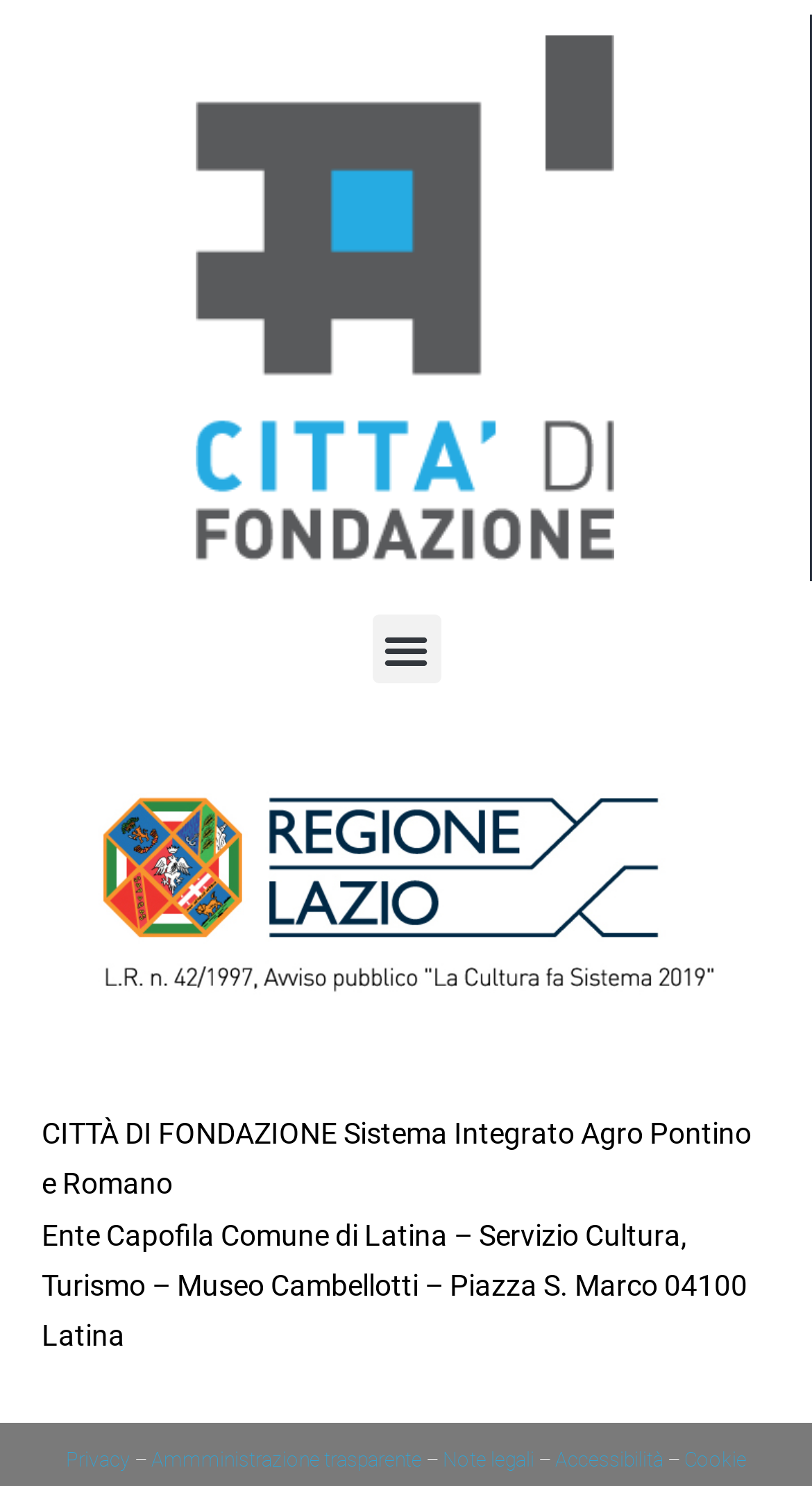Find and provide the bounding box coordinates for the UI element described with: "Note legali".

[0.545, 0.974, 0.658, 0.989]